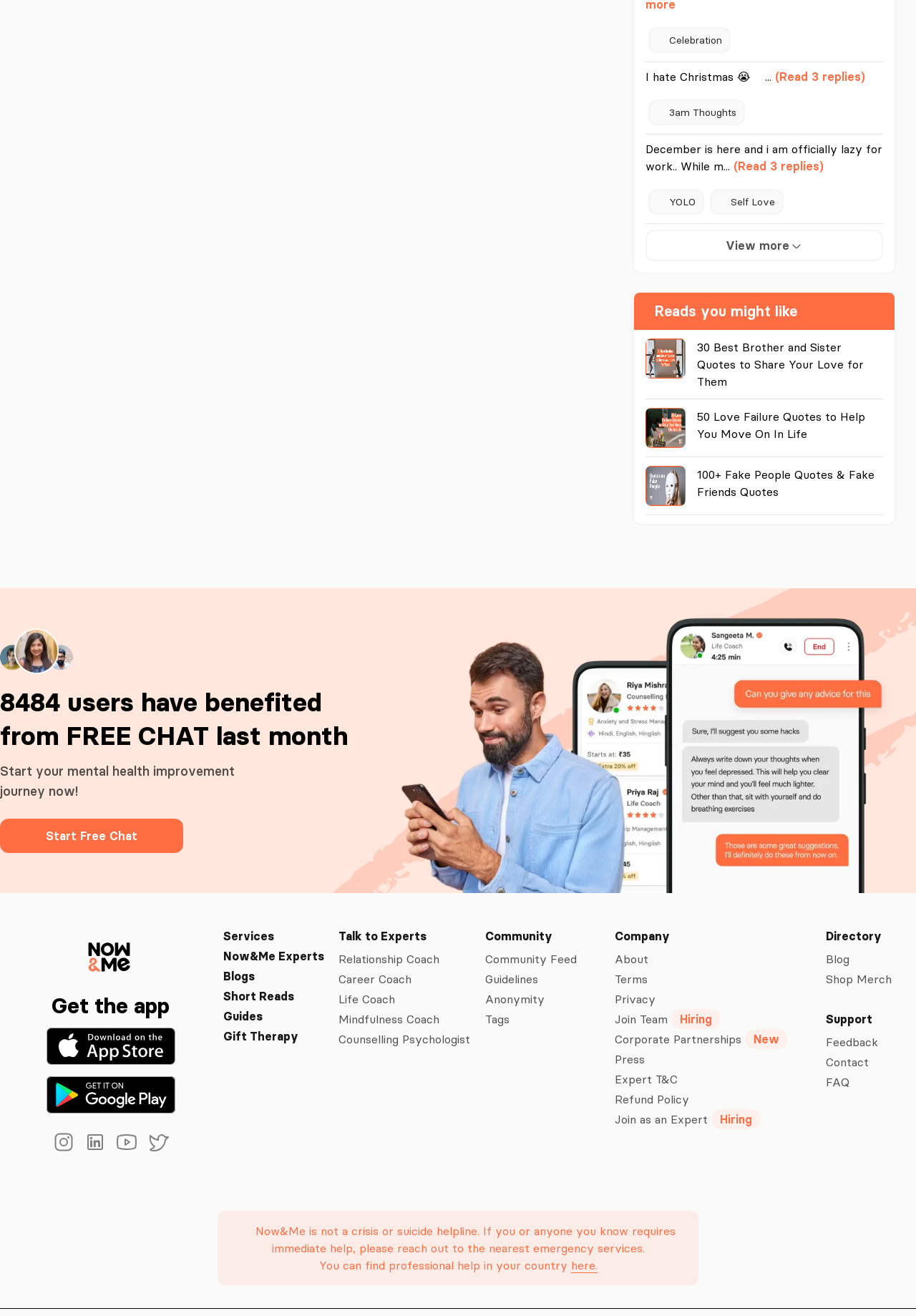Please specify the bounding box coordinates in the format (top-left x, top-left y, bottom-right x, bottom-right y), with values ranging from 0 to 1. Identify the bounding box for the UI component described as follows: hysteria def leppard story

None